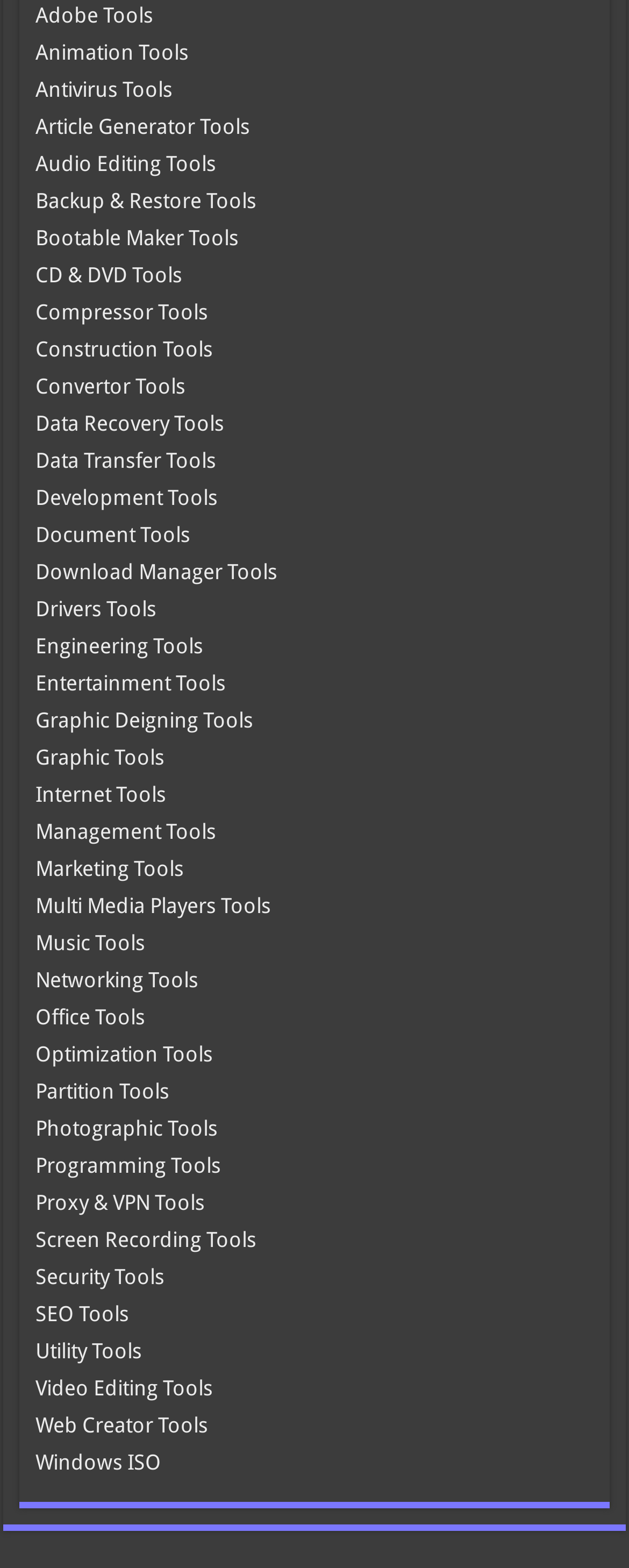Could you determine the bounding box coordinates of the clickable element to complete the instruction: "Click on Animation Tools"? Provide the coordinates as four float numbers between 0 and 1, i.e., [left, top, right, bottom].

[0.056, 0.026, 0.3, 0.042]